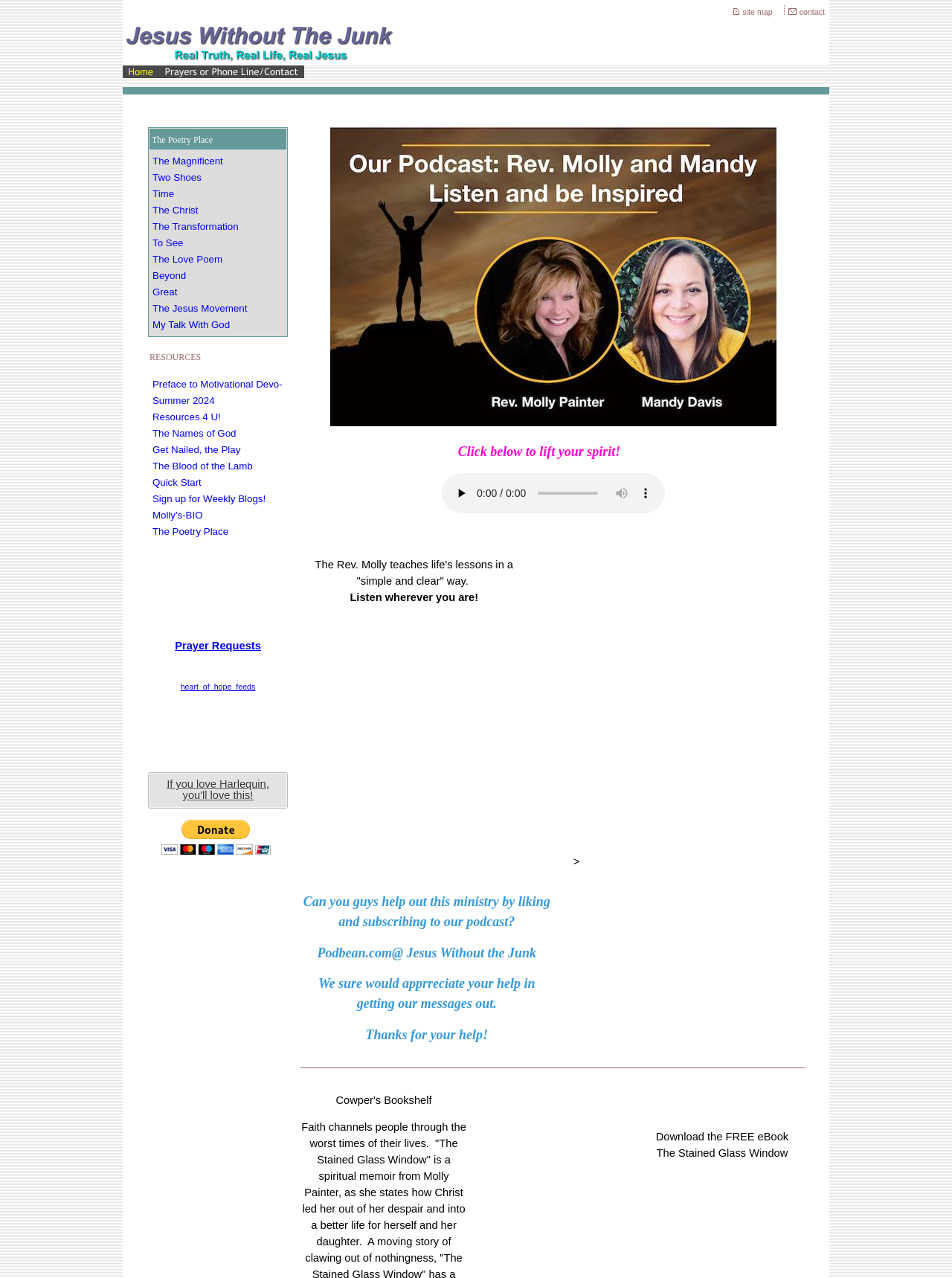Answer with a single word or phrase: 
What is the purpose of the 'site map' link?

To navigate the website